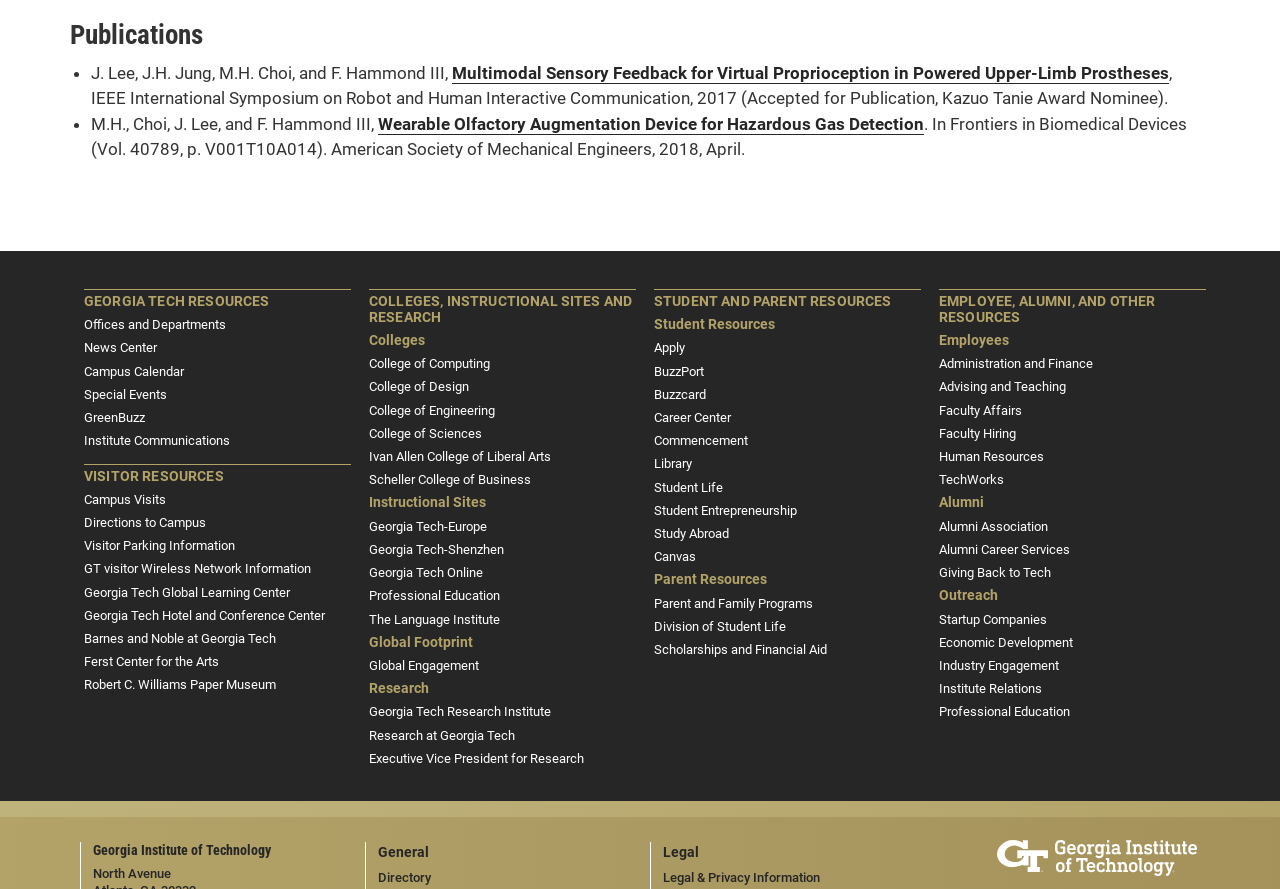Analyze the image and deliver a detailed answer to the question: What is the title of the first publication?

I looked at the text following the first list marker ('•') in the 'Publications' section, which is the title of the first publication.